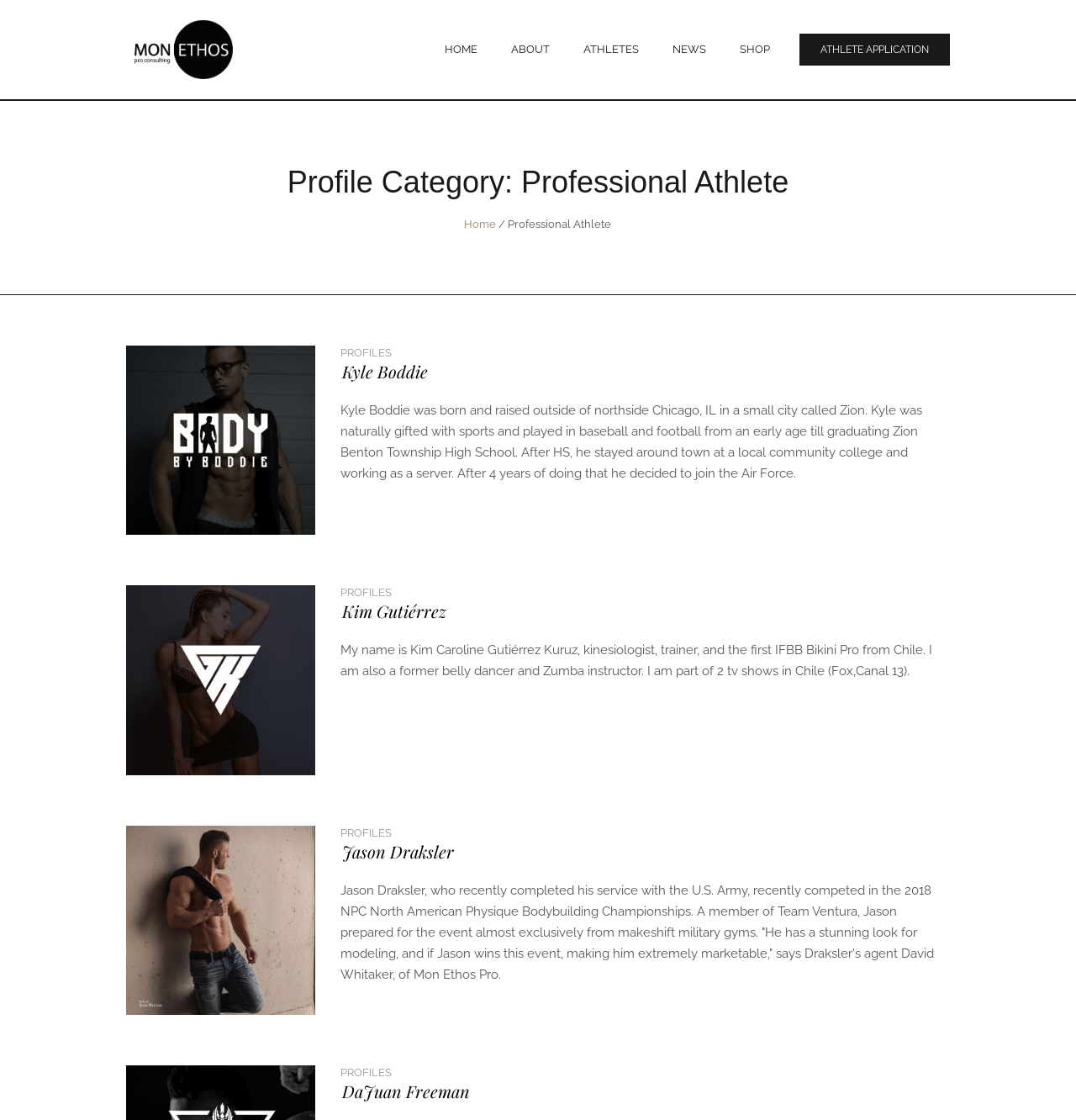Locate the UI element described as follows: "Shop". Return the bounding box coordinates as four float numbers between 0 and 1 in the order [left, top, right, bottom].

[0.672, 0.0, 0.731, 0.089]